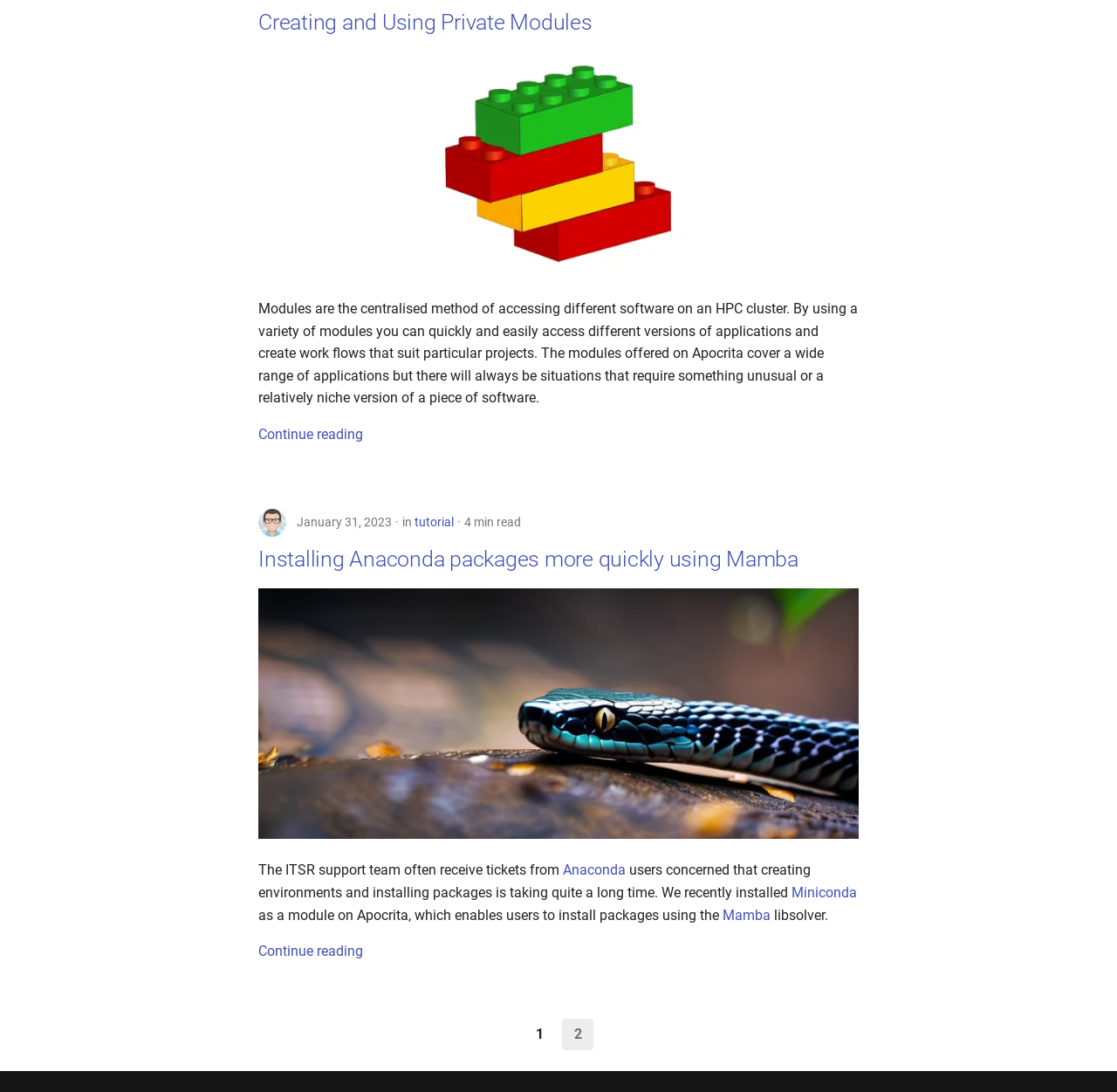Identify the bounding box of the UI element described as follows: "Creating and Using Private Modules". Provide the coordinates as four float numbers in the range of 0 to 1 [left, top, right, bottom].

[0.231, 0.009, 0.53, 0.032]